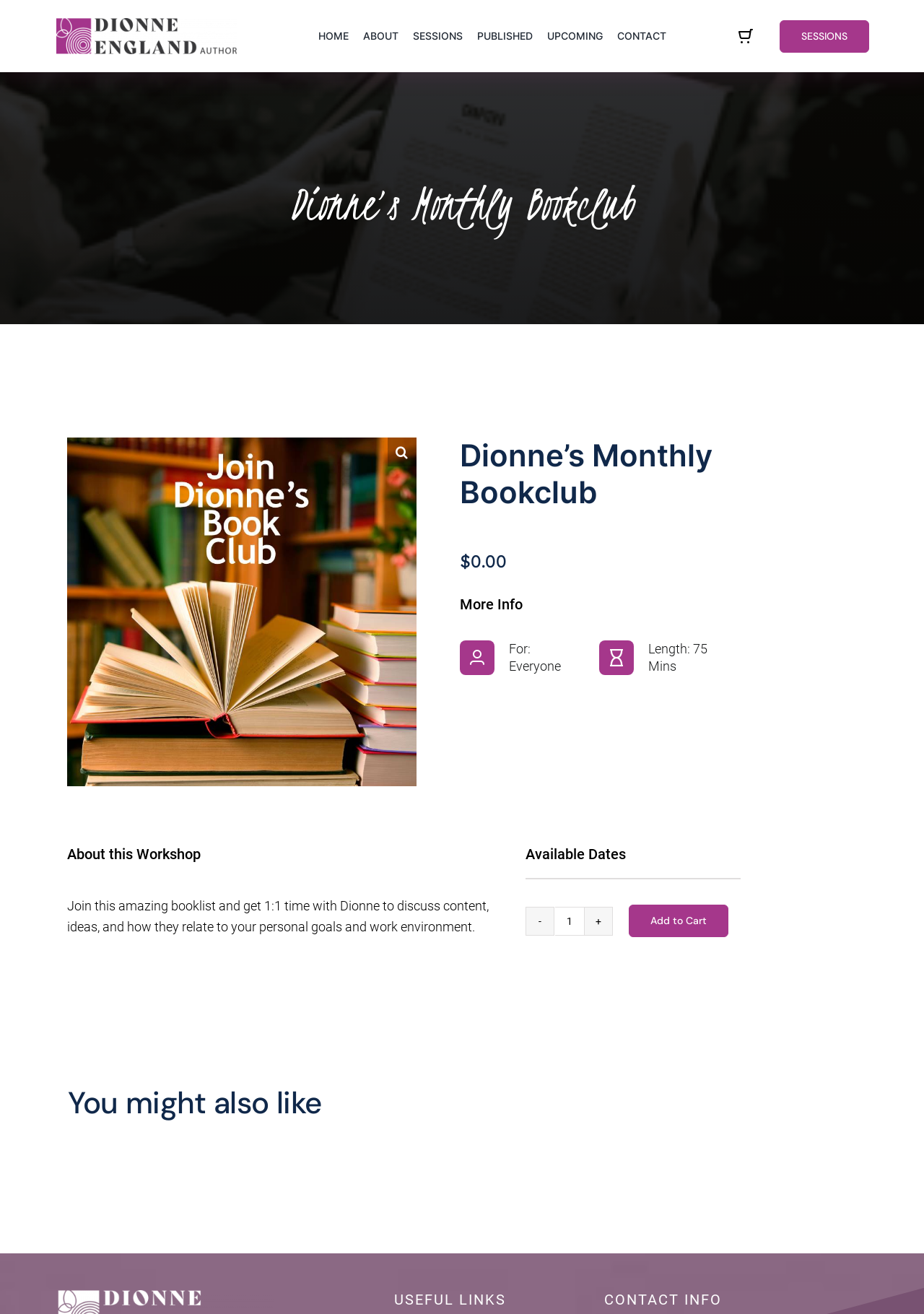What is the purpose of the workshop?
Please provide a detailed and comprehensive answer to the question.

I found the answer by looking at the StaticText element with the text 'Join this amazing booklist and get 1:1 time with Dionne to discuss content, ideas, and how they relate to your personal goals and work environment.' which is a child of the main element.